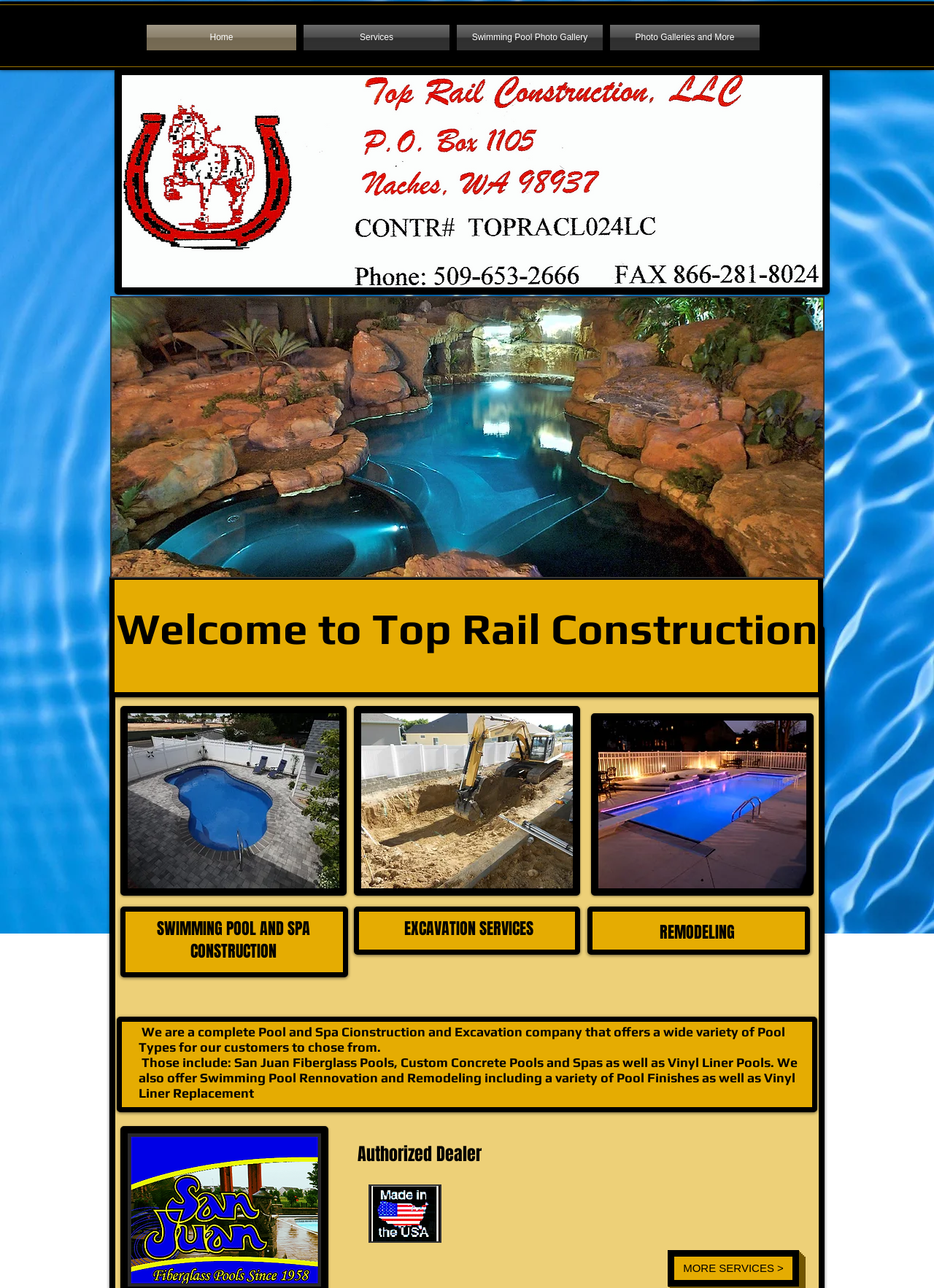What is the company's role in pool renovation?
Answer the question with a single word or phrase by looking at the picture.

Remodeling and Renovation